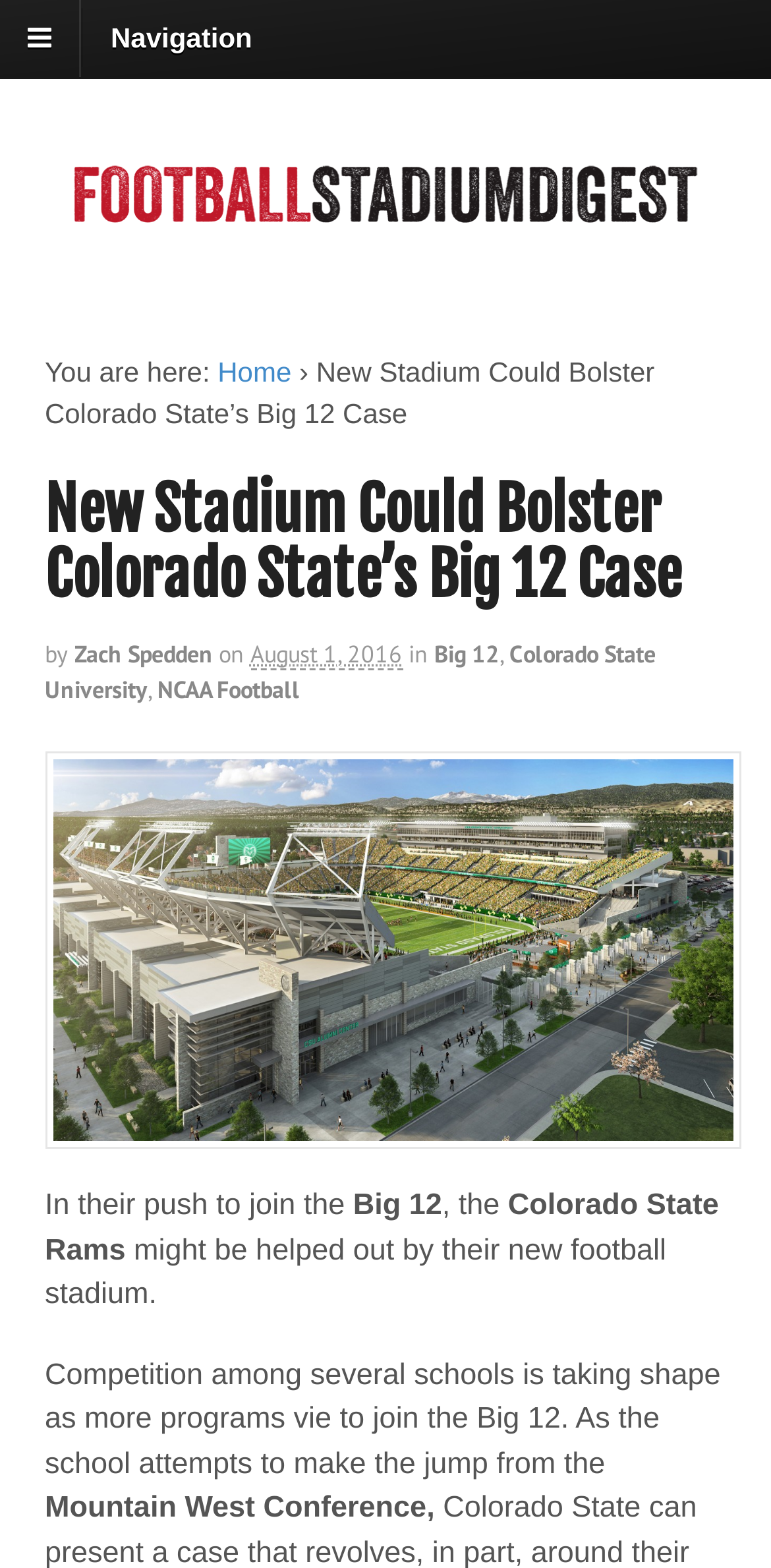Extract the primary header of the webpage and generate its text.

New Stadium Could Bolster Colorado State’s Big 12 Case